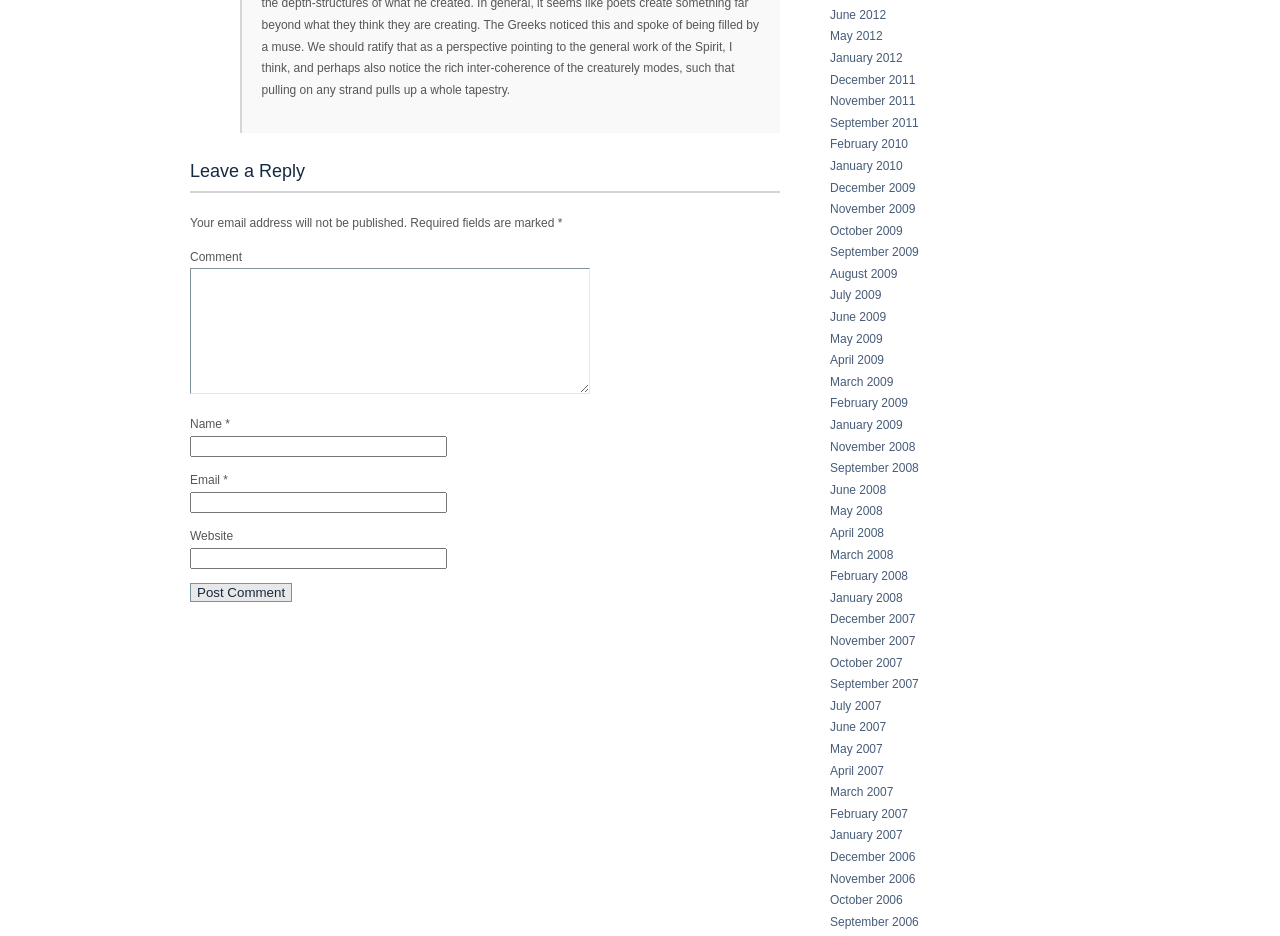What is the purpose of the asterisk symbol (*) next to some text fields?
Based on the image, provide your answer in one word or phrase.

Required field